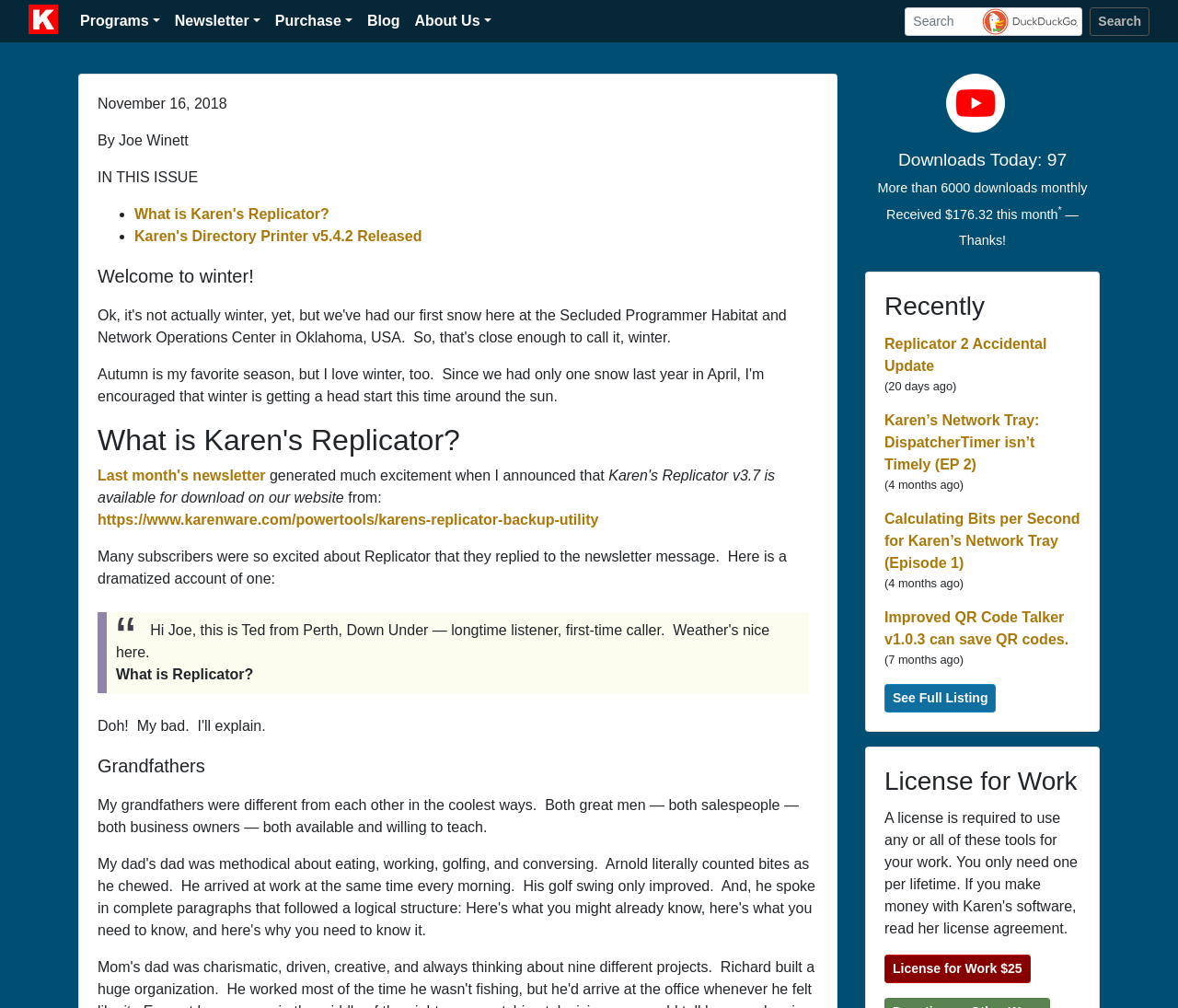Using the given element description, provide the bounding box coordinates (top-left x, top-left y, bottom-right x, bottom-right y) for the corresponding UI element in the screenshot: parent_node: Programs

[0.024, 0.0, 0.049, 0.042]